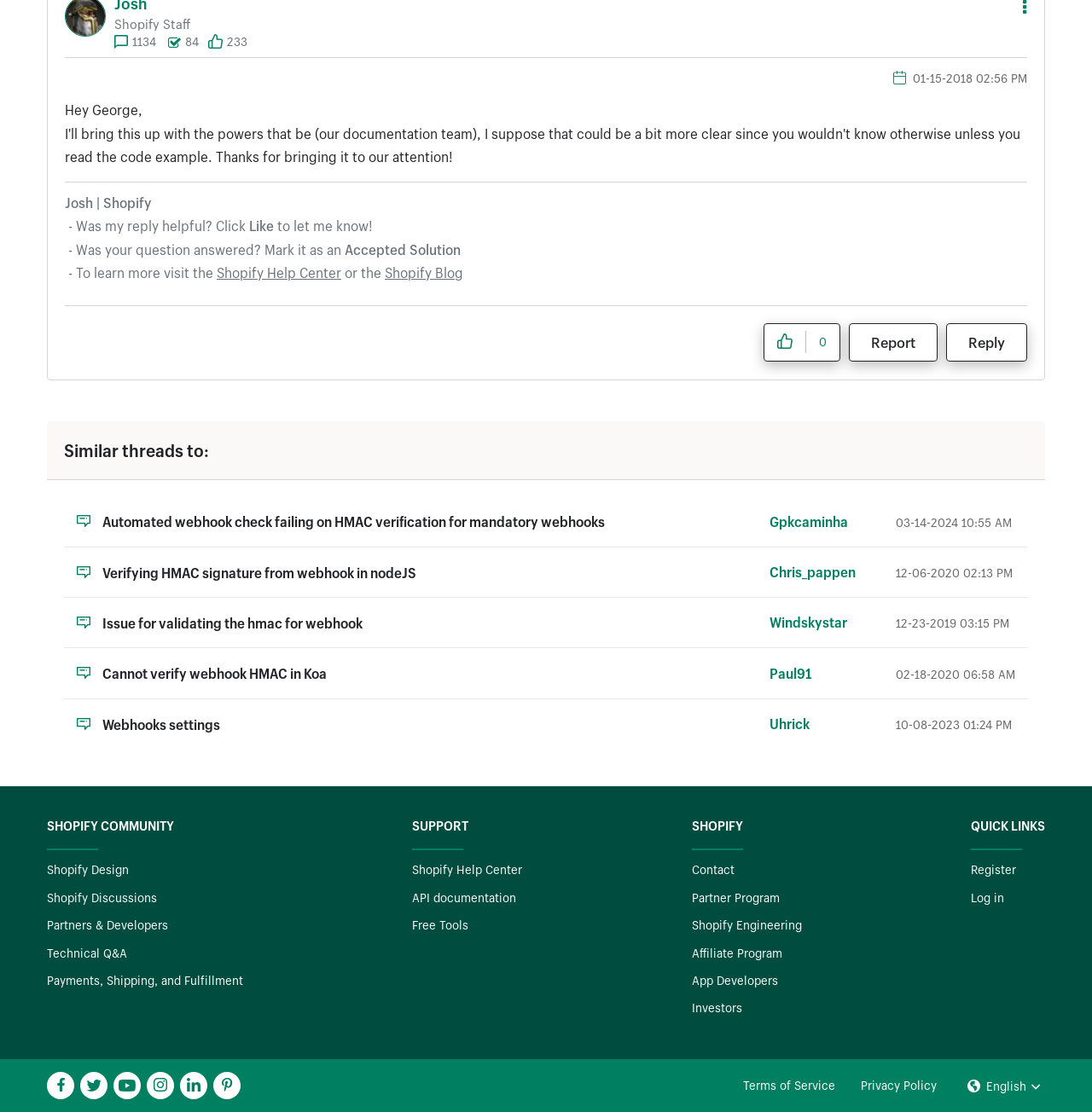Show the bounding box coordinates of the element that should be clicked to complete the task: "Reply to this comment".

[0.866, 0.291, 0.941, 0.325]